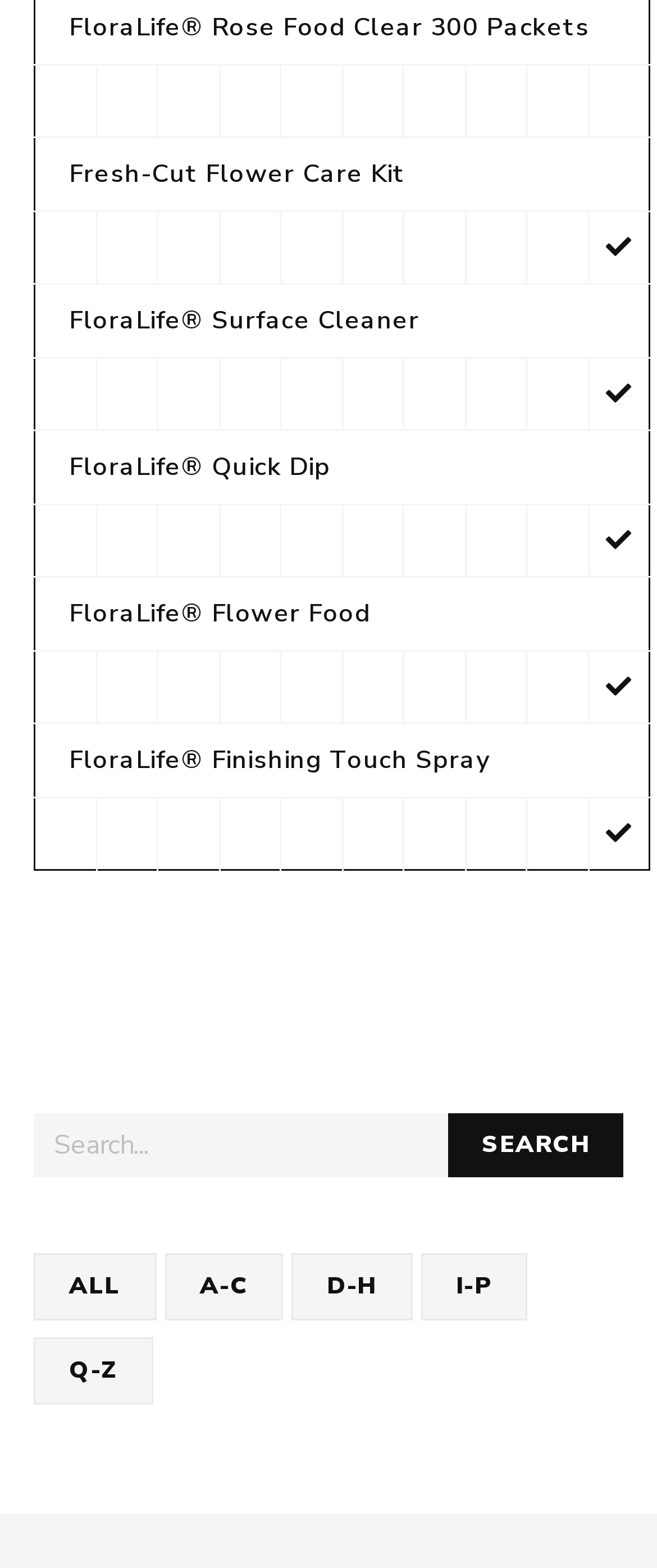Identify the bounding box of the HTML element described here: "title="Arghya Gardens"". Provide the coordinates as four float numbers between 0 and 1: [left, top, right, bottom].

None